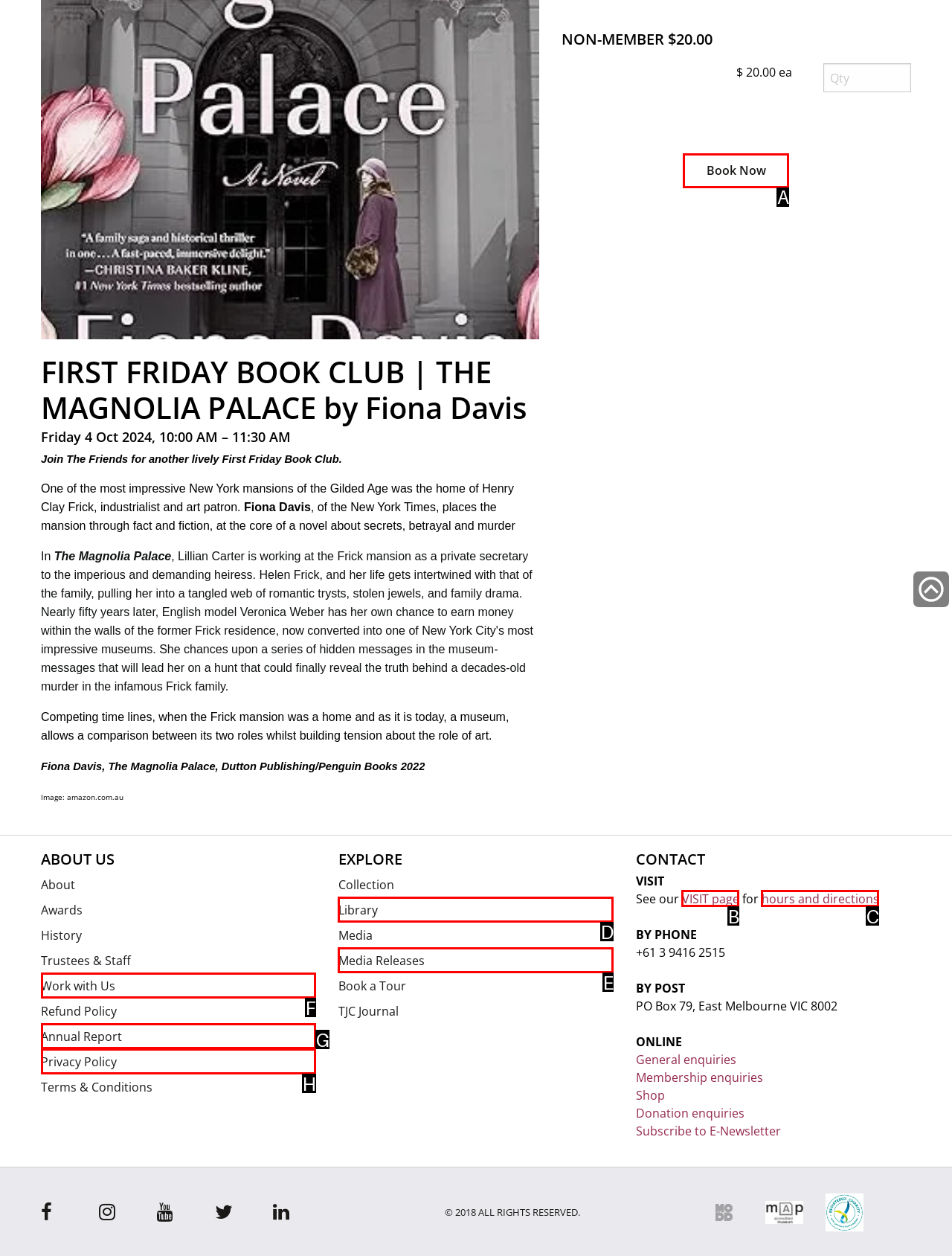Select the letter that corresponds to the description: VISIT page. Provide your answer using the option's letter.

B